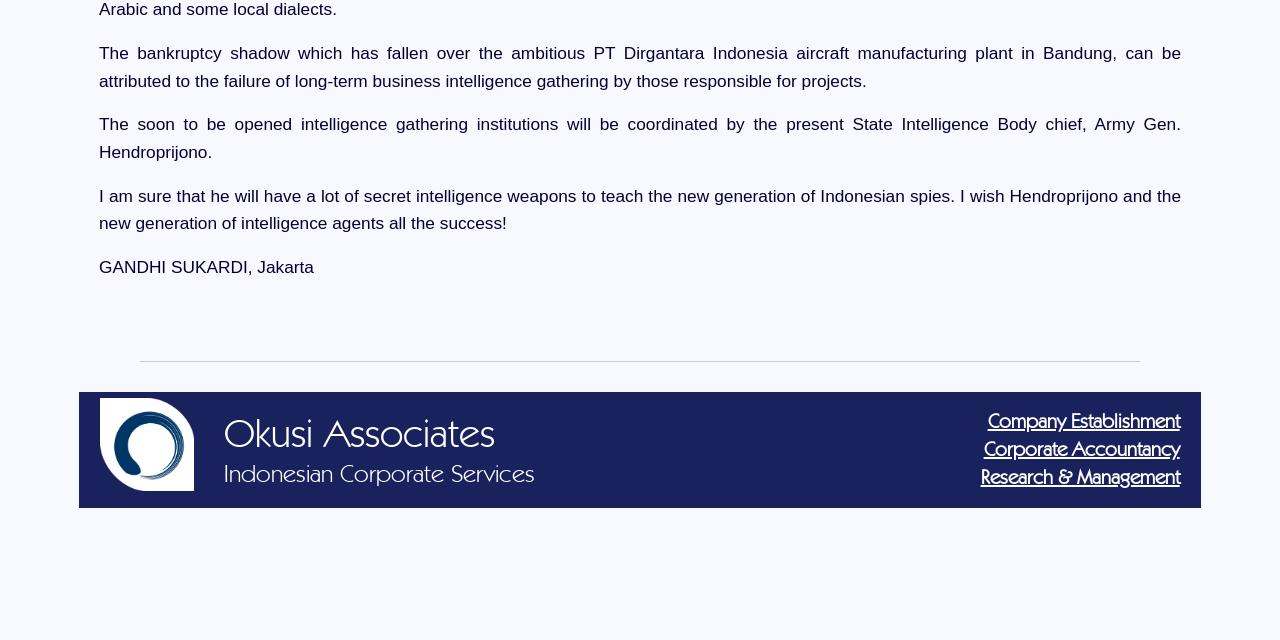Please determine the bounding box of the UI element that matches this description: Research & Management. The coordinates should be given as (top-left x, top-left y, bottom-right x, bottom-right y), with all values between 0 and 1.

[0.766, 0.733, 0.922, 0.765]